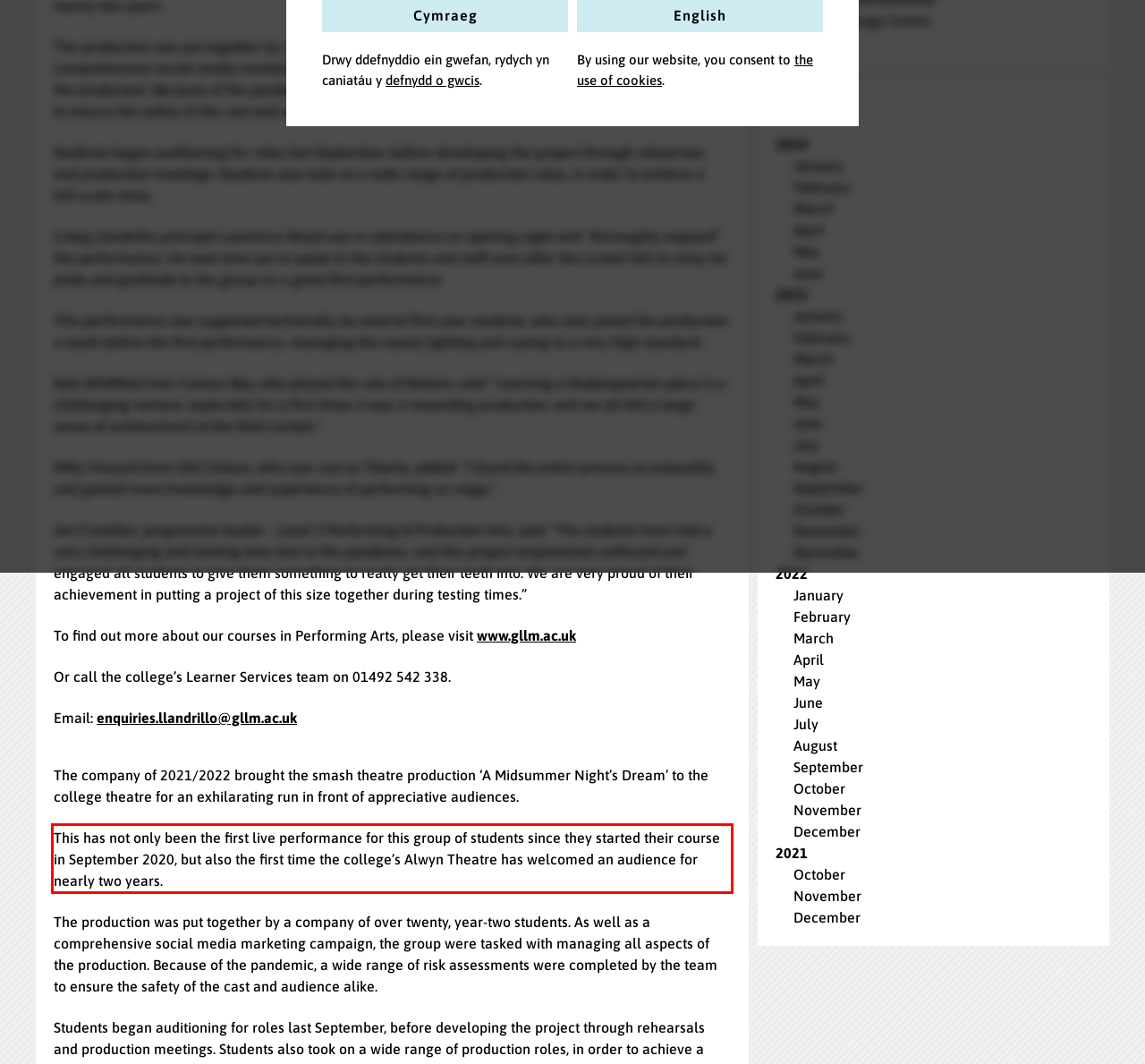Analyze the screenshot of the webpage that features a red bounding box and recognize the text content enclosed within this red bounding box.

This has not only been the first live performance for this group of students since they started their course in September 2020, but also the first time the college’s Alwyn Theatre has welcomed an audience for nearly two years.